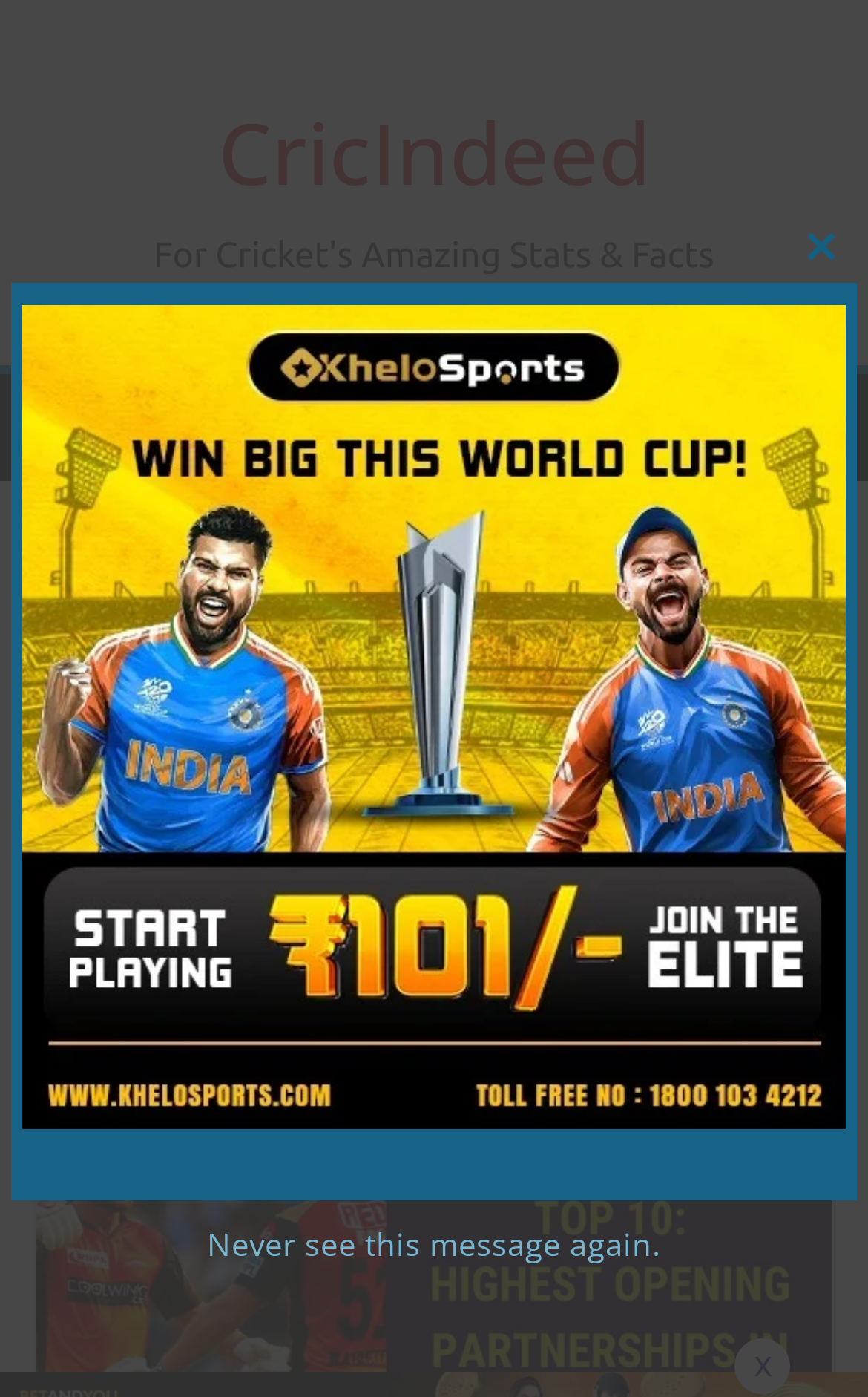Please mark the clickable region by giving the bounding box coordinates needed to complete this instruction: "Close this module".

[0.905, 0.151, 0.987, 0.202]